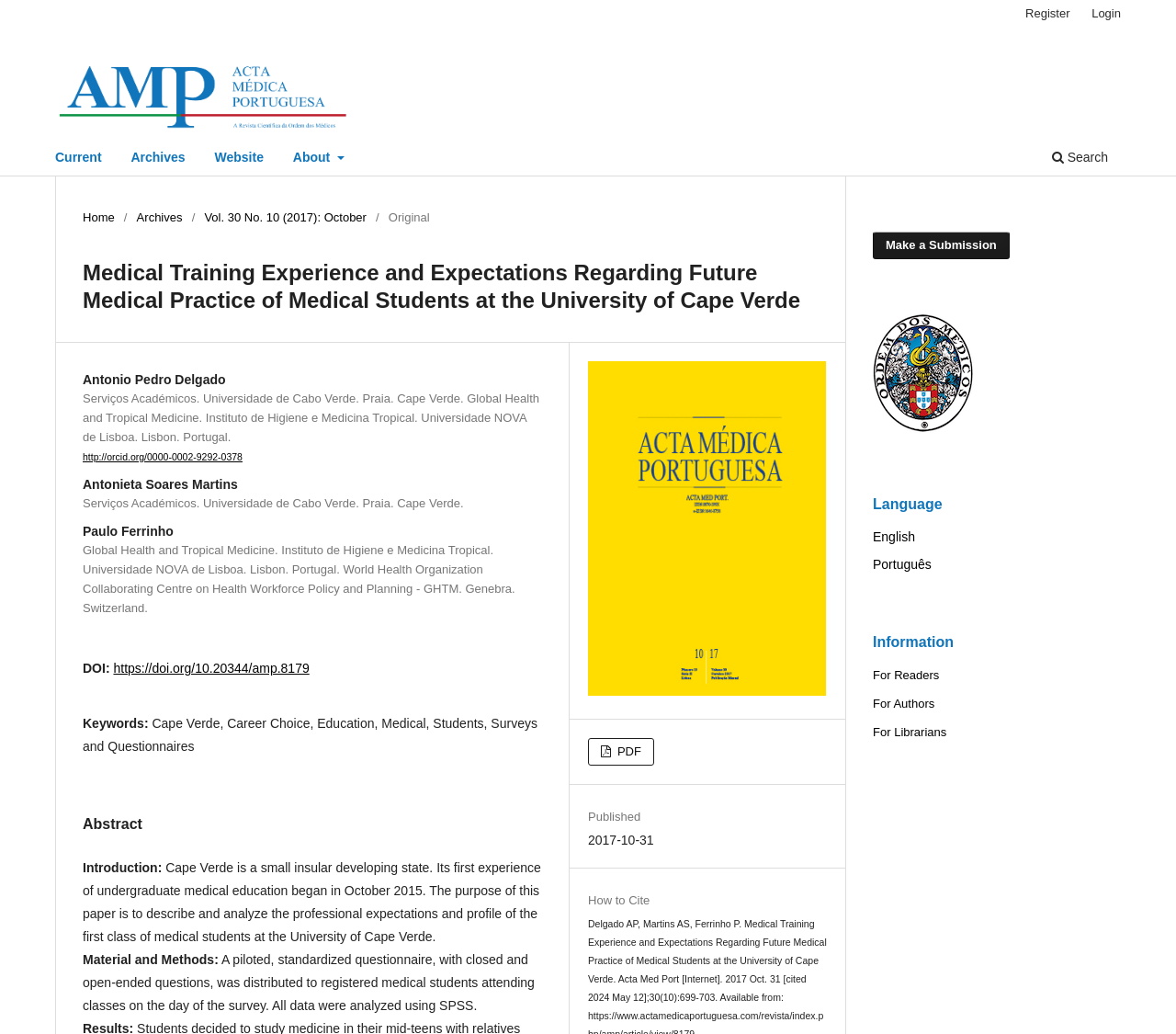Using the webpage screenshot, find the UI element described by Current. Provide the bounding box coordinates in the format (top-left x, top-left y, bottom-right x, bottom-right y), ensuring all values are floating point numbers between 0 and 1.

[0.041, 0.139, 0.092, 0.17]